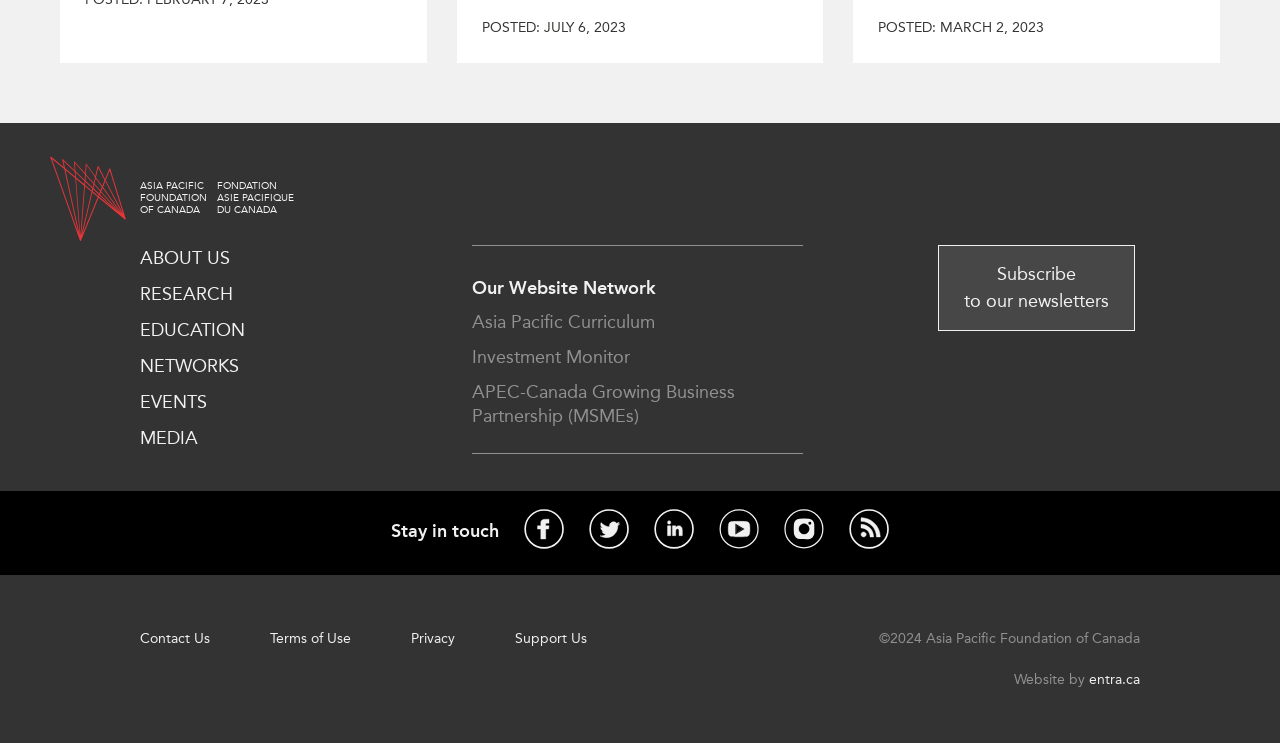Locate the bounding box coordinates of the element I should click to achieve the following instruction: "Subscribe to our newsletters".

[0.733, 0.329, 0.887, 0.445]